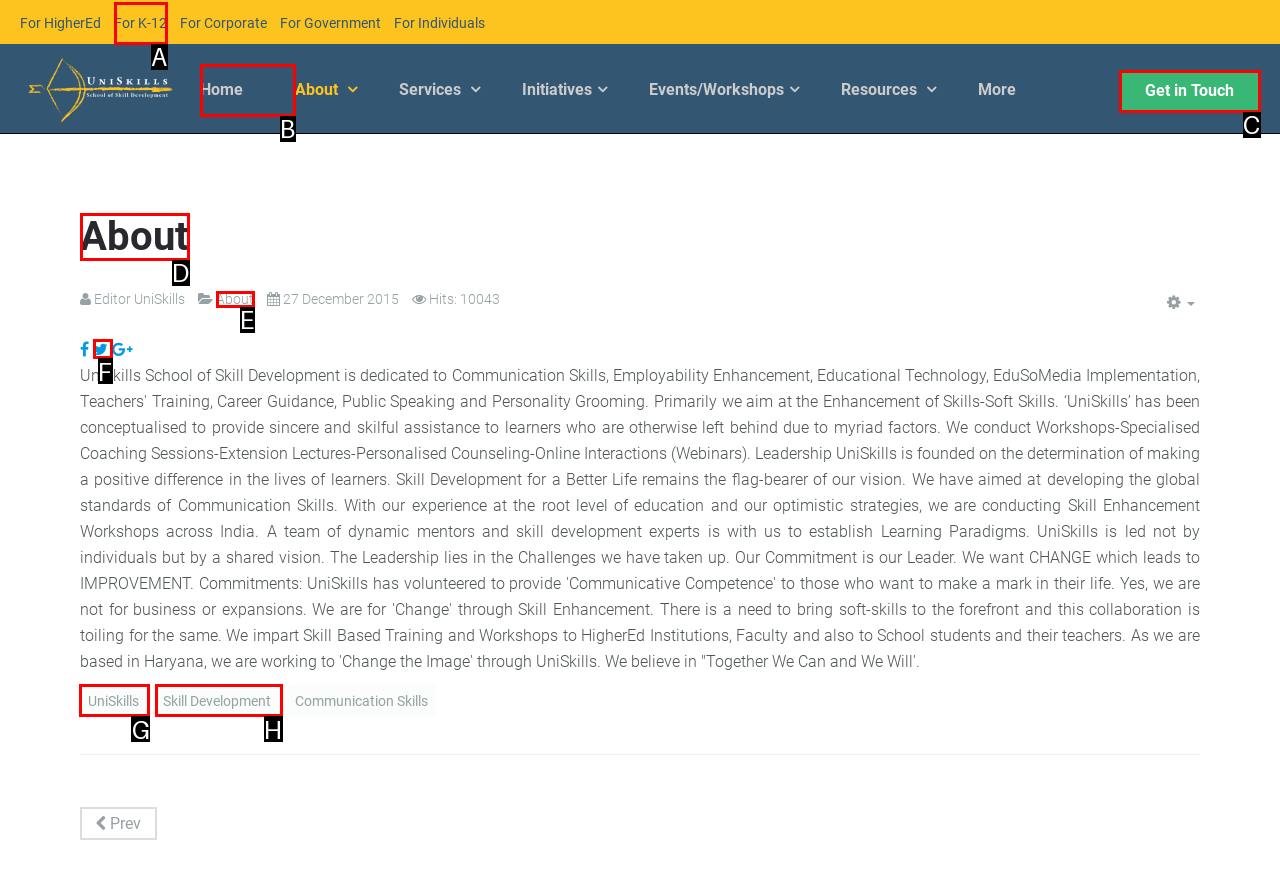Identify which lettered option completes the task: Learn more about UniSkills. Provide the letter of the correct choice.

G